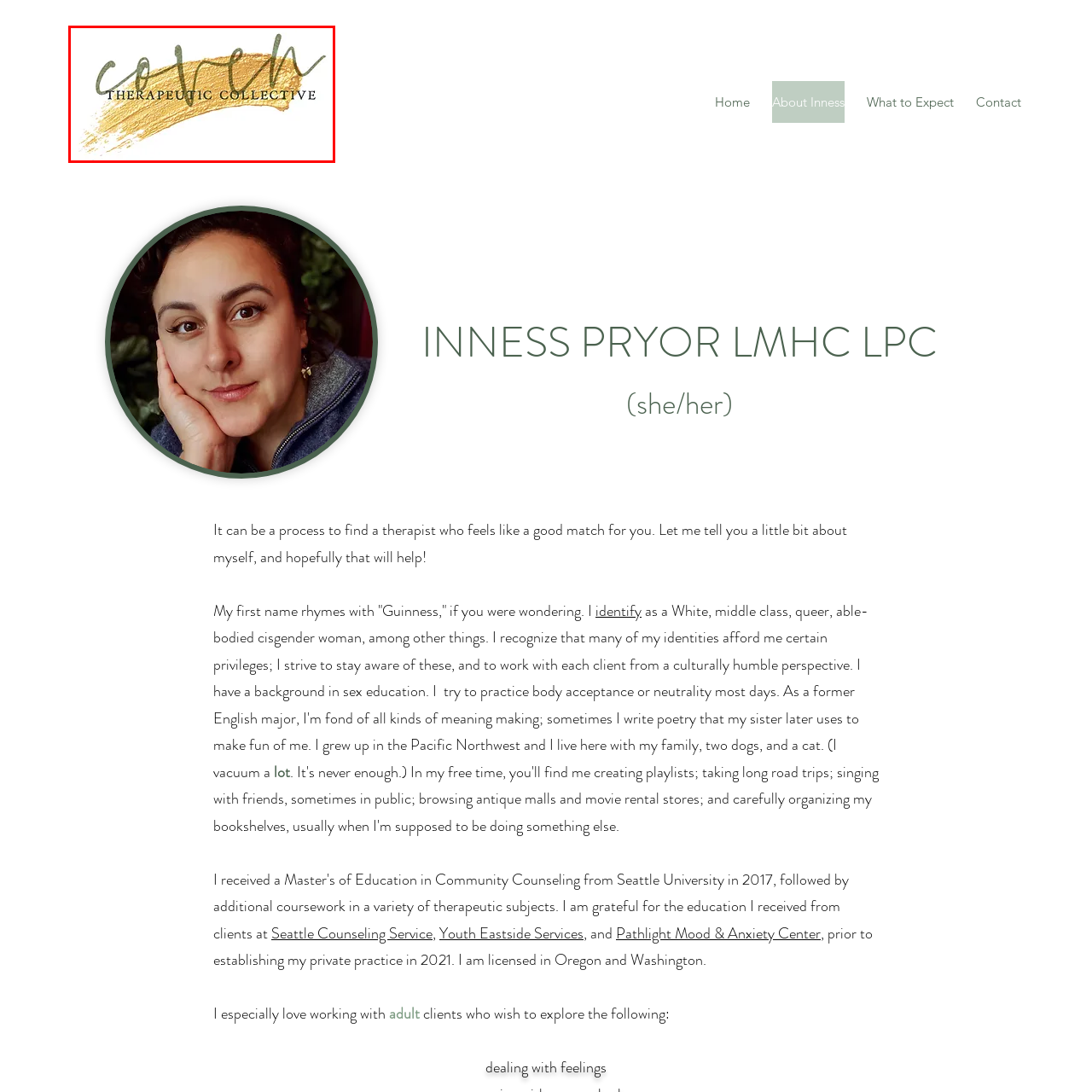What is the font style of the phrase 'THERAPEUTIC COLLECTIVE'?
Please examine the image within the red bounding box and provide your answer using just one word or phrase.

Structured